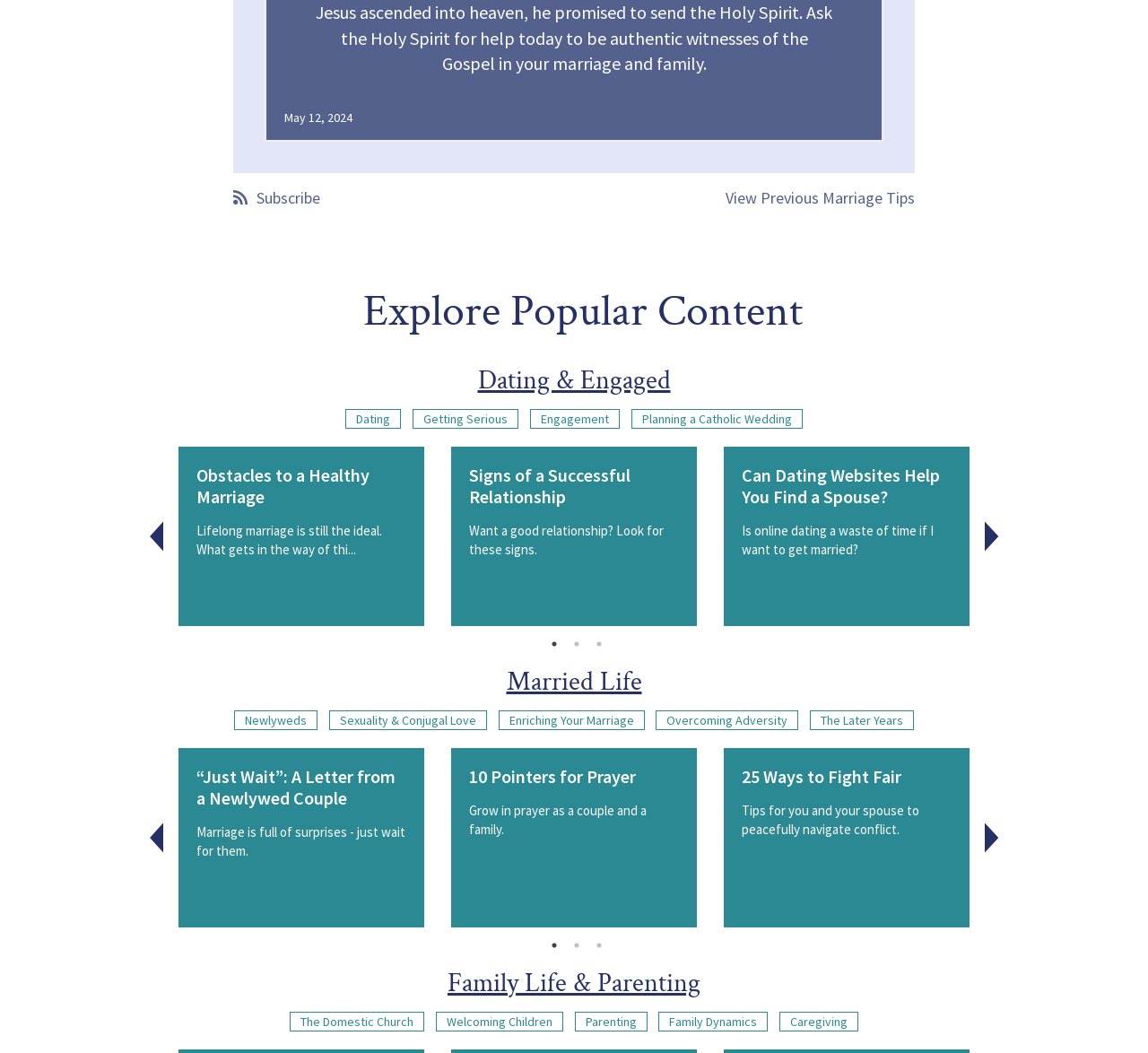How many tabs are there in the first tablist?
Examine the image and give a concise answer in one word or a short phrase.

3